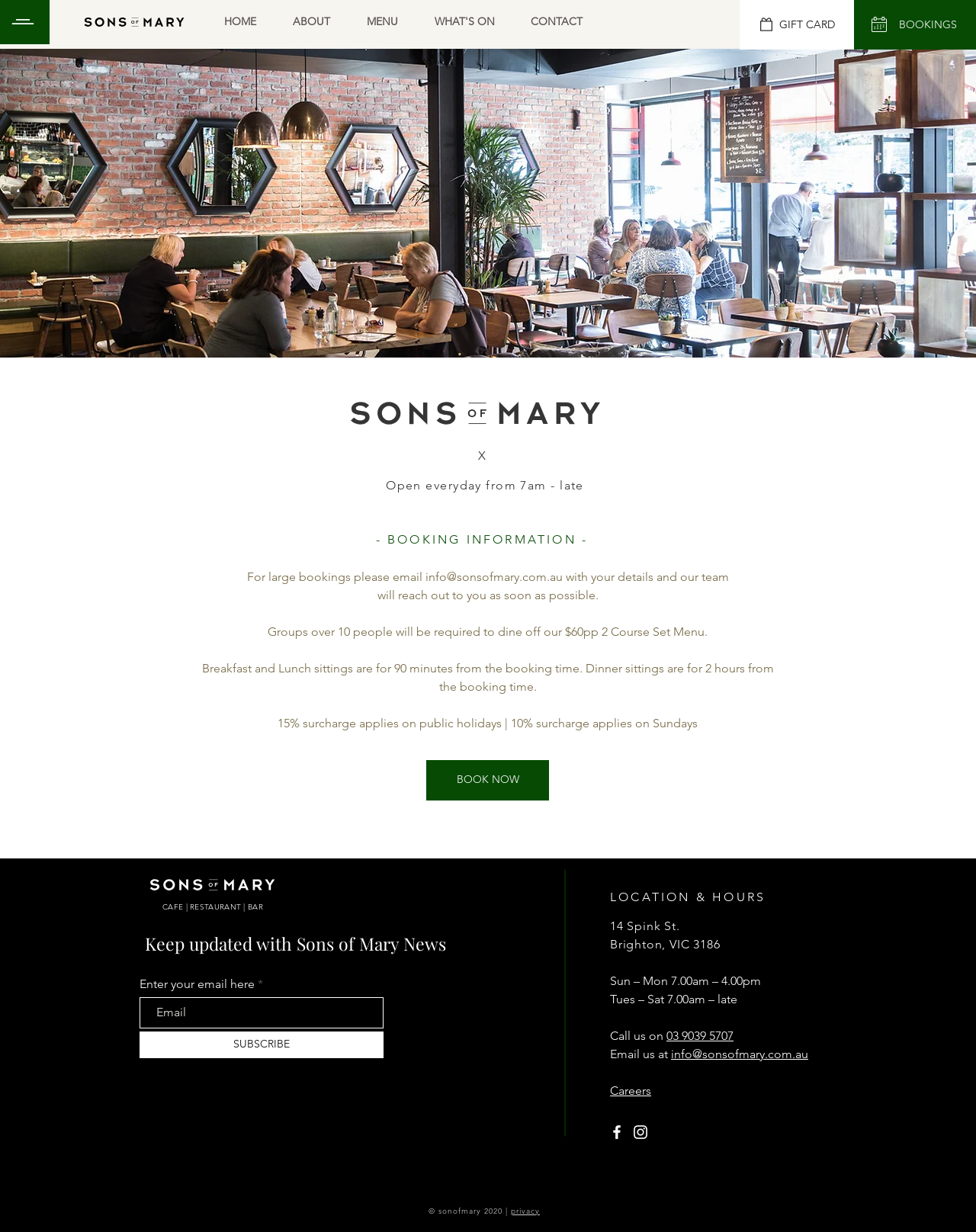Please identify the bounding box coordinates of the clickable region that I should interact with to perform the following instruction: "Subscribe to Sons of Mary News". The coordinates should be expressed as four float numbers between 0 and 1, i.e., [left, top, right, bottom].

[0.143, 0.837, 0.393, 0.859]